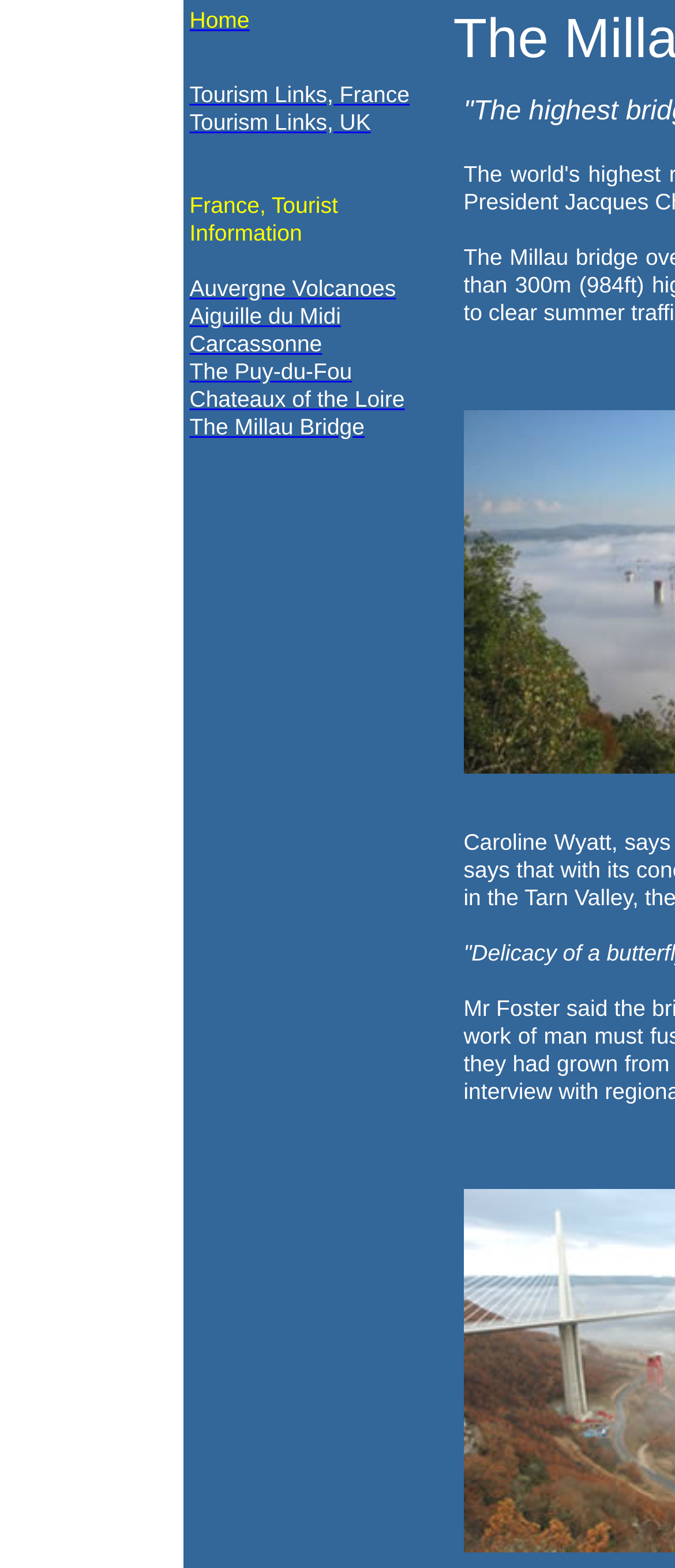Locate the bounding box of the UI element described in the following text: "Carcassonne".

[0.281, 0.21, 0.477, 0.228]